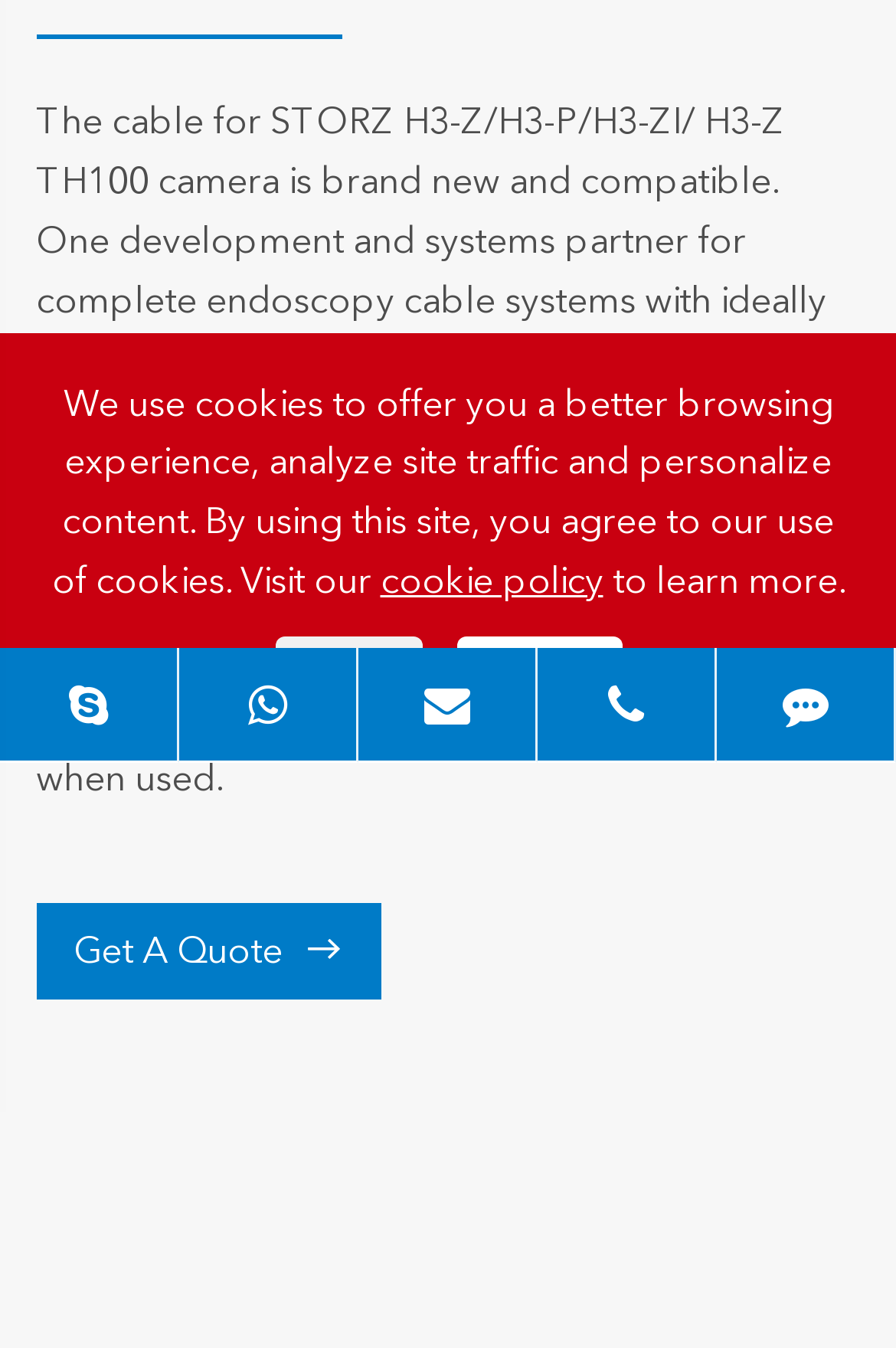Determine the bounding box for the described HTML element: "Get A Quote ". Ensure the coordinates are four float numbers between 0 and 1 in the format [left, top, right, bottom].

[0.04, 0.671, 0.425, 0.742]